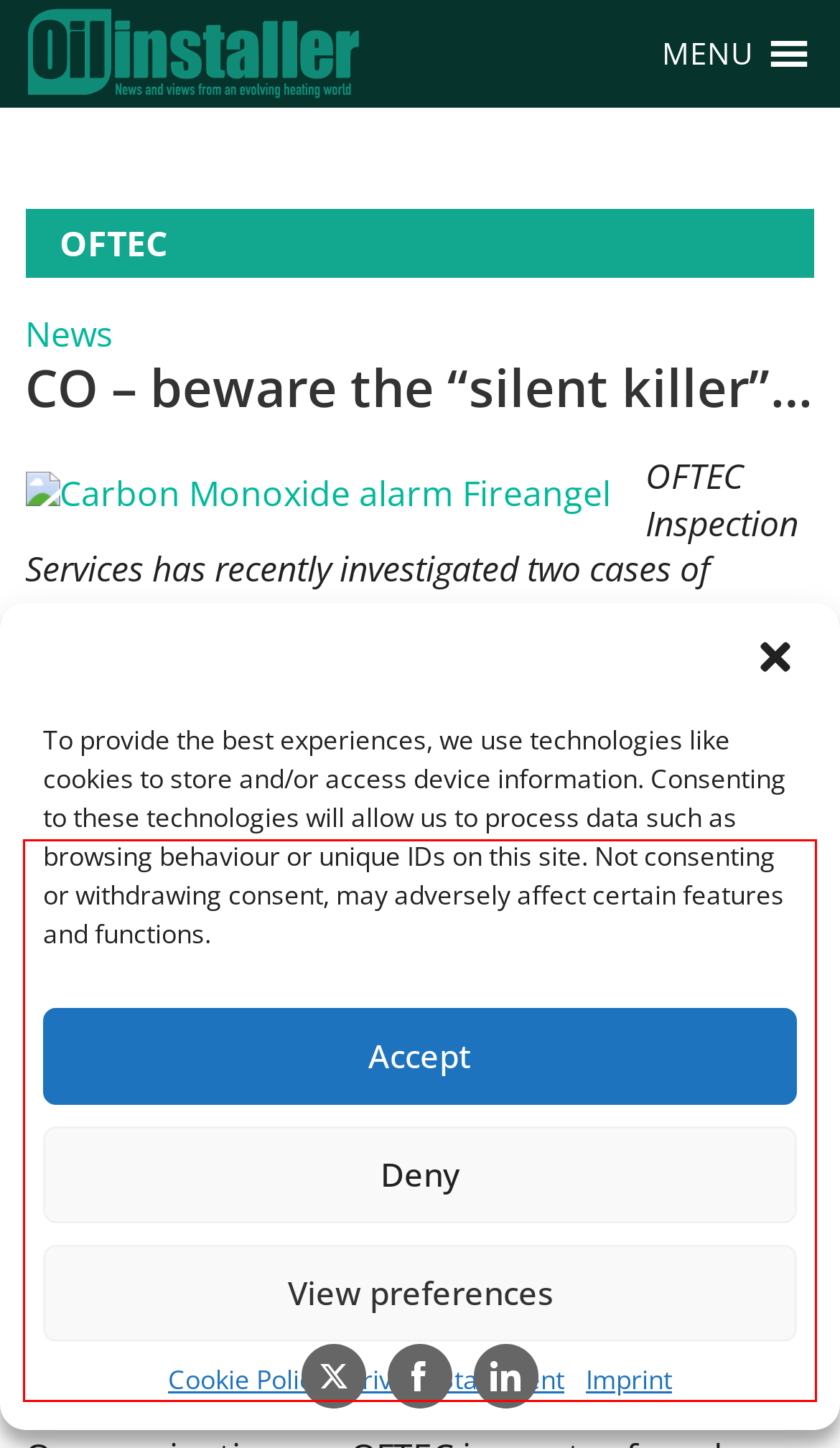You are given a screenshot with a red rectangle. Identify and extract the text within this red bounding box using OCR.

(1) The first incident was reported by a householder, and when OFTEC’s regional inspector visited the site, he discovered a second-hand vaporising range cooker which had been installed by a non-registered installer several years previously. It had been serviced annually, also by a non-registered engineer. For some time, the householder had thought that it gave off fumes, but became increasingly concerned when her CO alarm went off. She contacted her local authority who tested and found high levels of CO in the room.